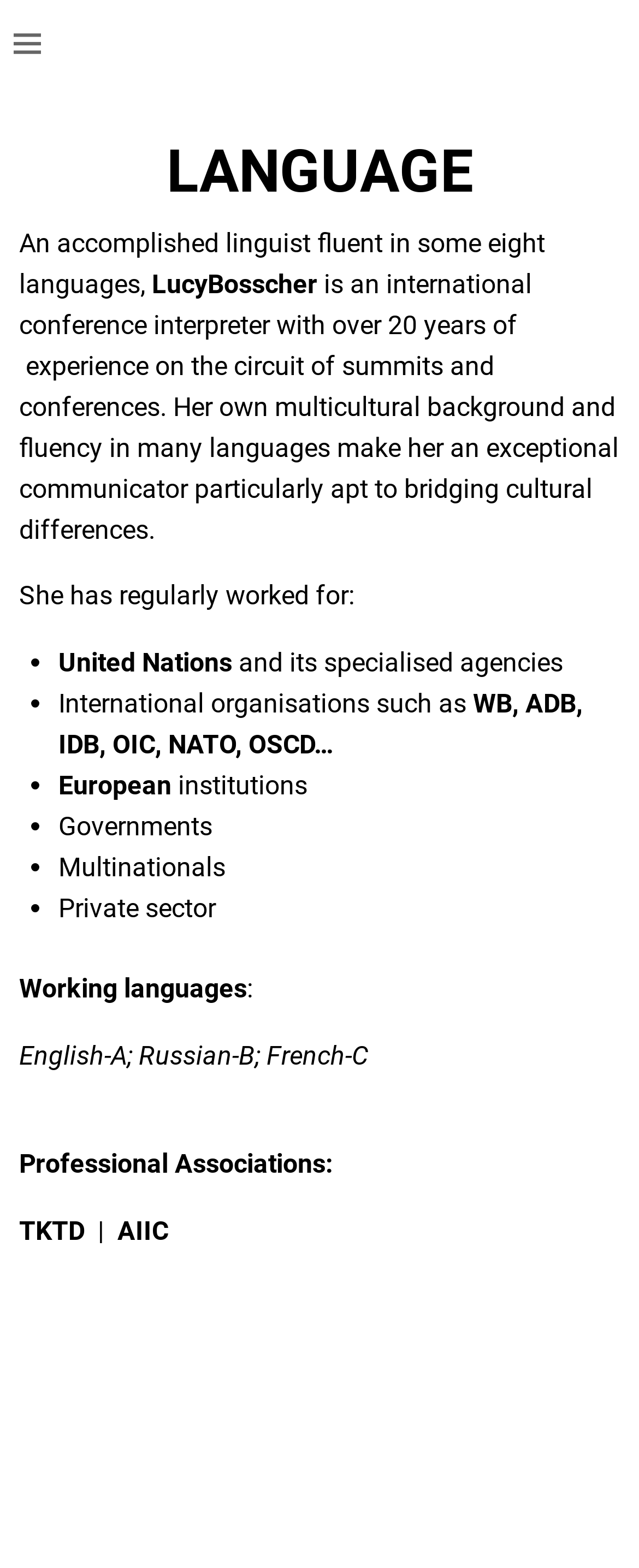What is Lucy's last name?
Based on the screenshot, answer the question with a single word or phrase.

Bosscher